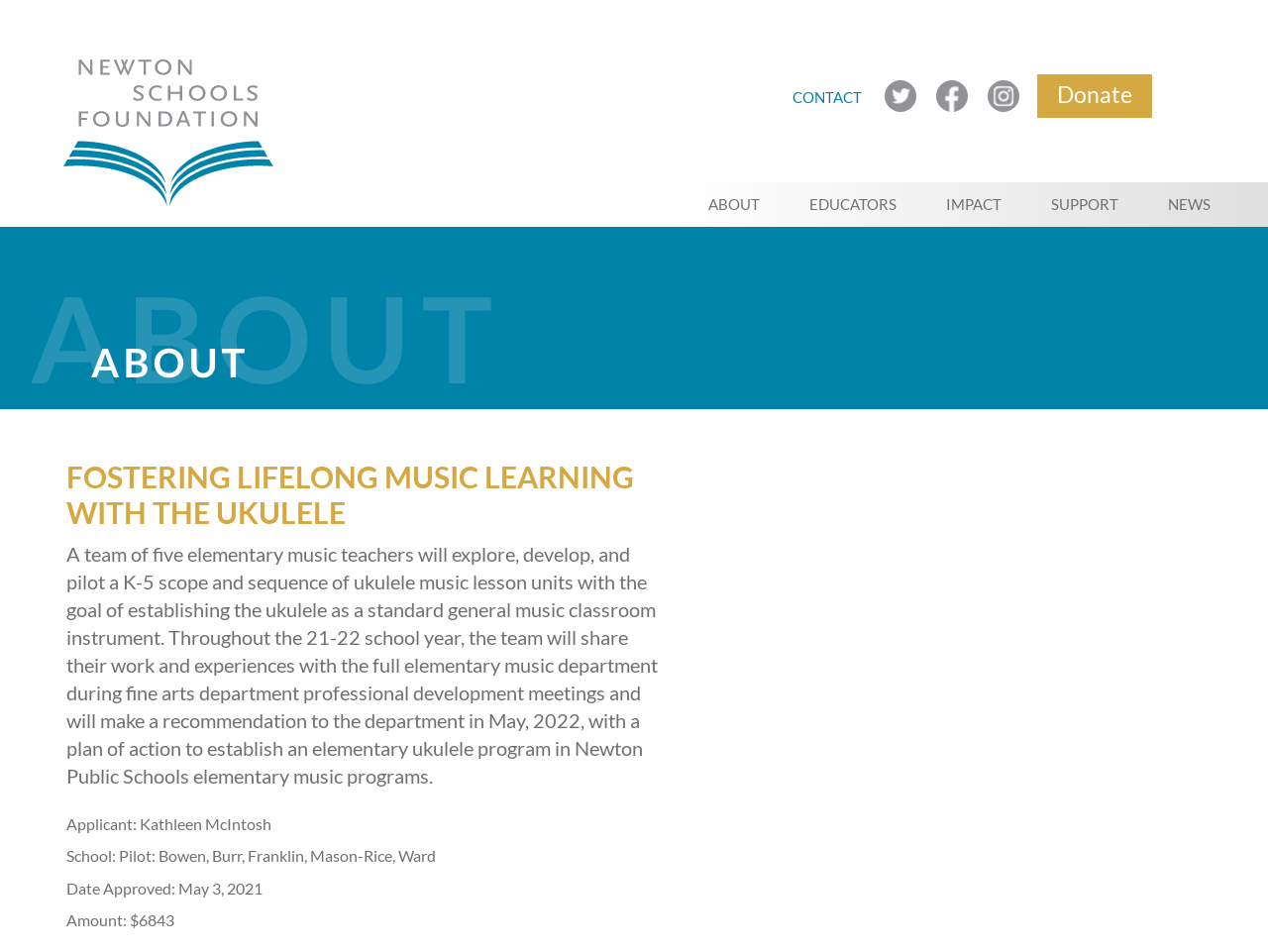Provide a short, one-word or phrase answer to the question below:
Who is the applicant of the project?

Kathleen McIntosh